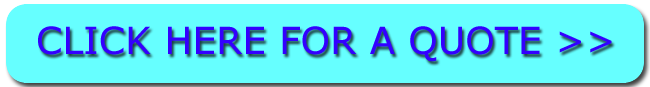Describe the image in great detail, covering all key points.

This image features a prominent, brightly colored call-to-action button labeled "CLICK HERE FOR A QUOTE >>". The button is designed with a vibrant aqua background that contrasts sharply with the bold blue text, making it highly eye-catching. This element is strategically positioned to draw the attention of users seeking quotes for tree surgery services in the Stevenage area. By clicking this button, prospective clients can easily access further information or request estimates related to tree surgery, emphasizing the importance of connecting with certified local professionals for their gardening needs.